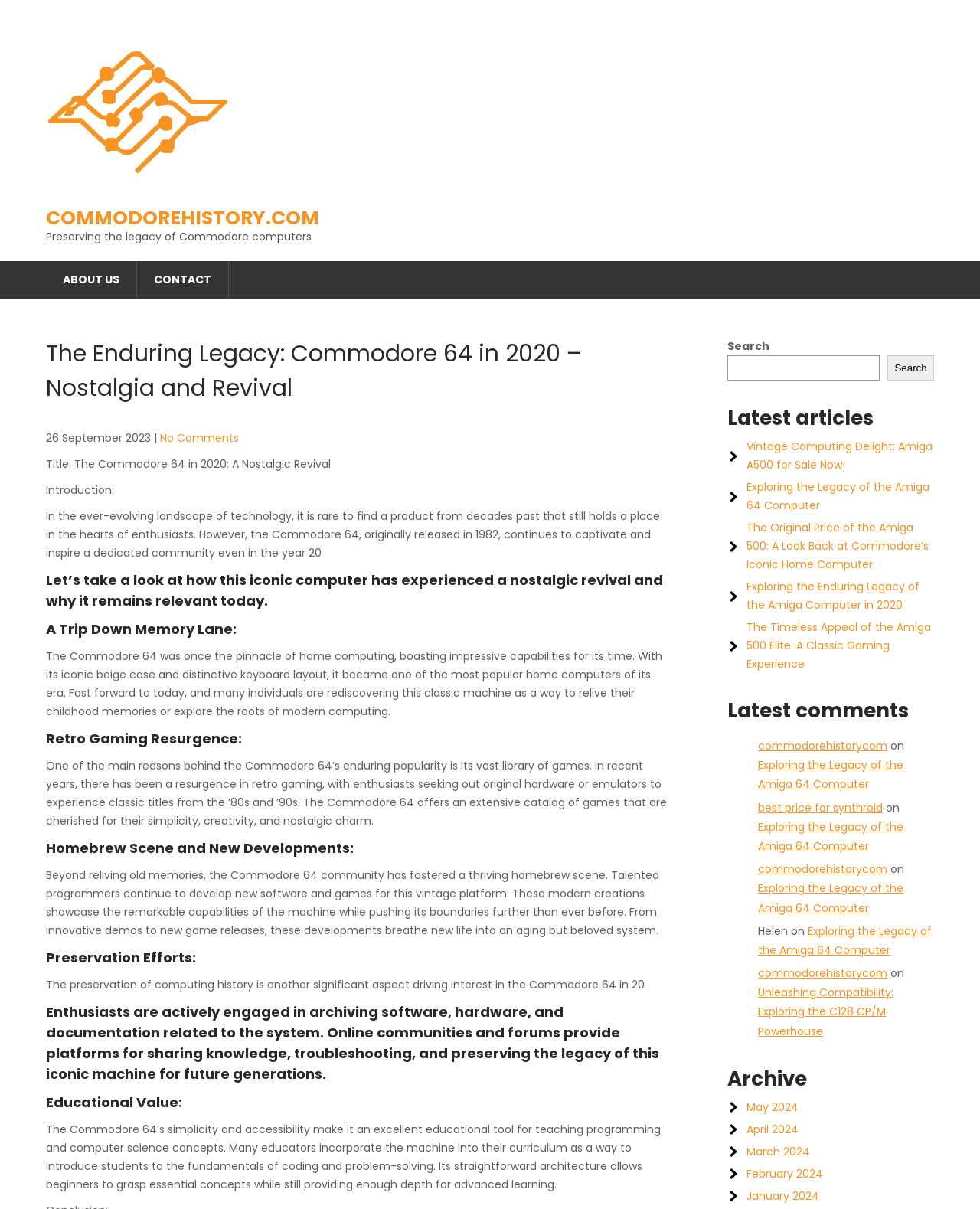Please predict the bounding box coordinates of the element's region where a click is necessary to complete the following instruction: "Read the latest article". The coordinates should be represented by four float numbers between 0 and 1, i.e., [left, top, right, bottom].

[0.762, 0.363, 0.952, 0.391]